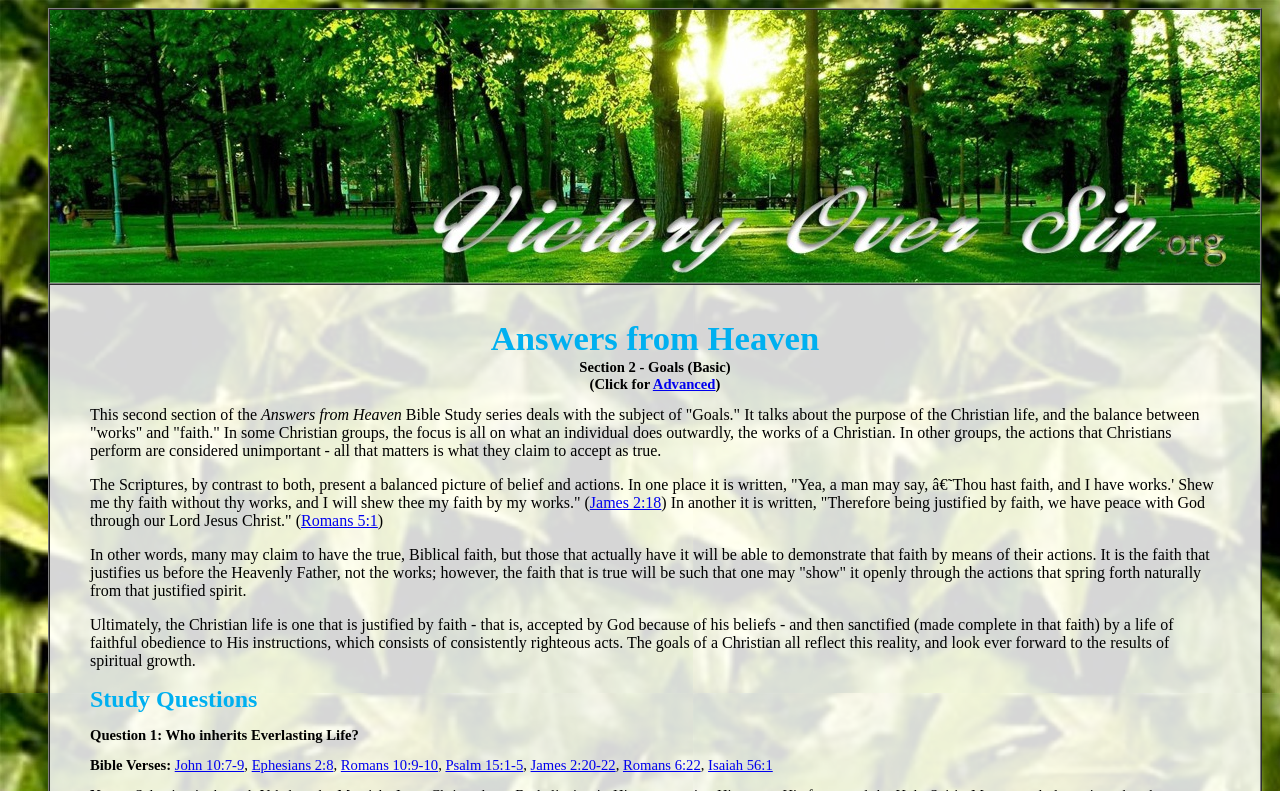How many study questions are provided?
Based on the visual content, answer with a single word or a brief phrase.

1